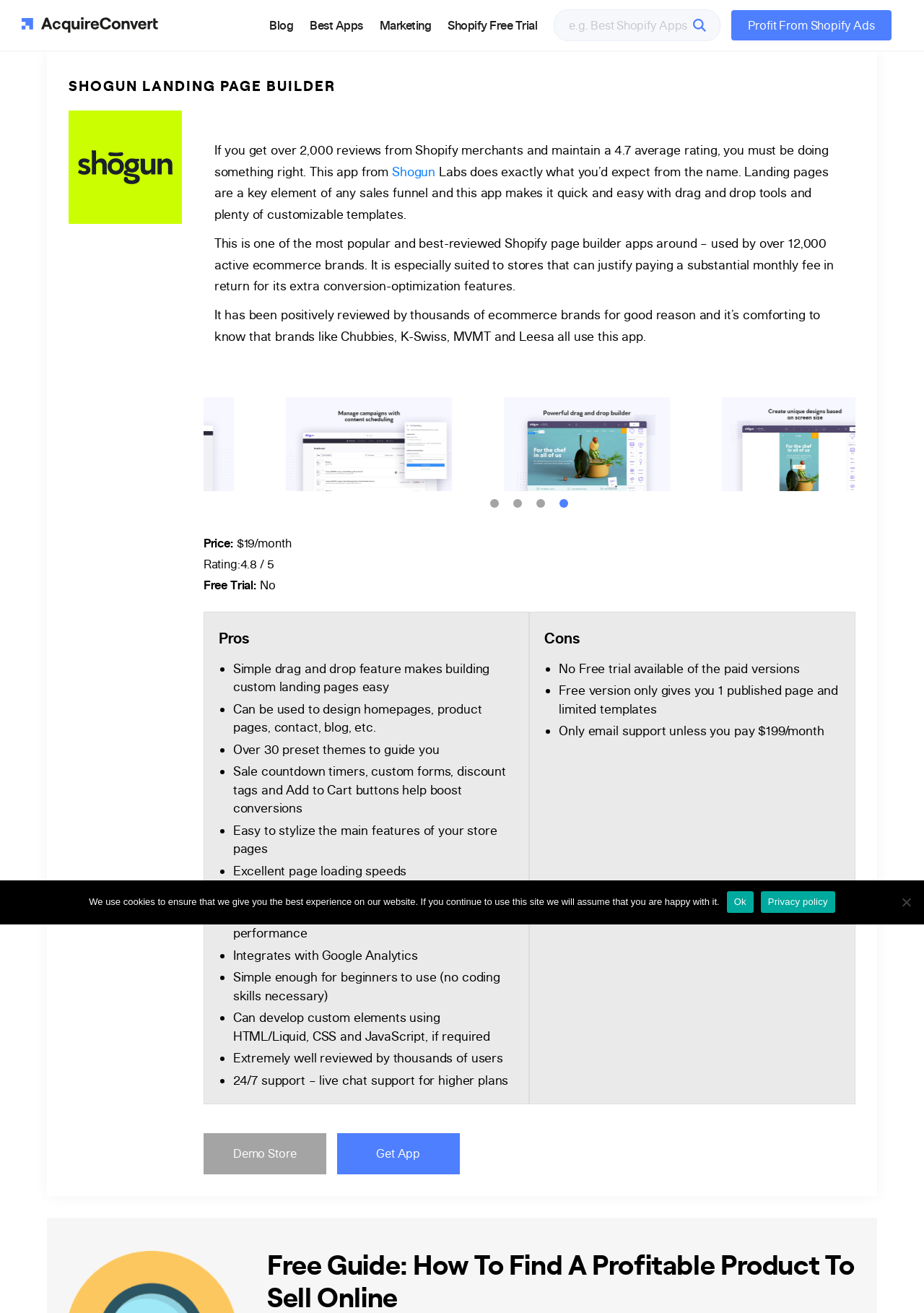Analyze the image and deliver a detailed answer to the question: What is the rating of this app?

The rating is mentioned in the text 'Rating: 4.8 / 5' which is located below the price information.